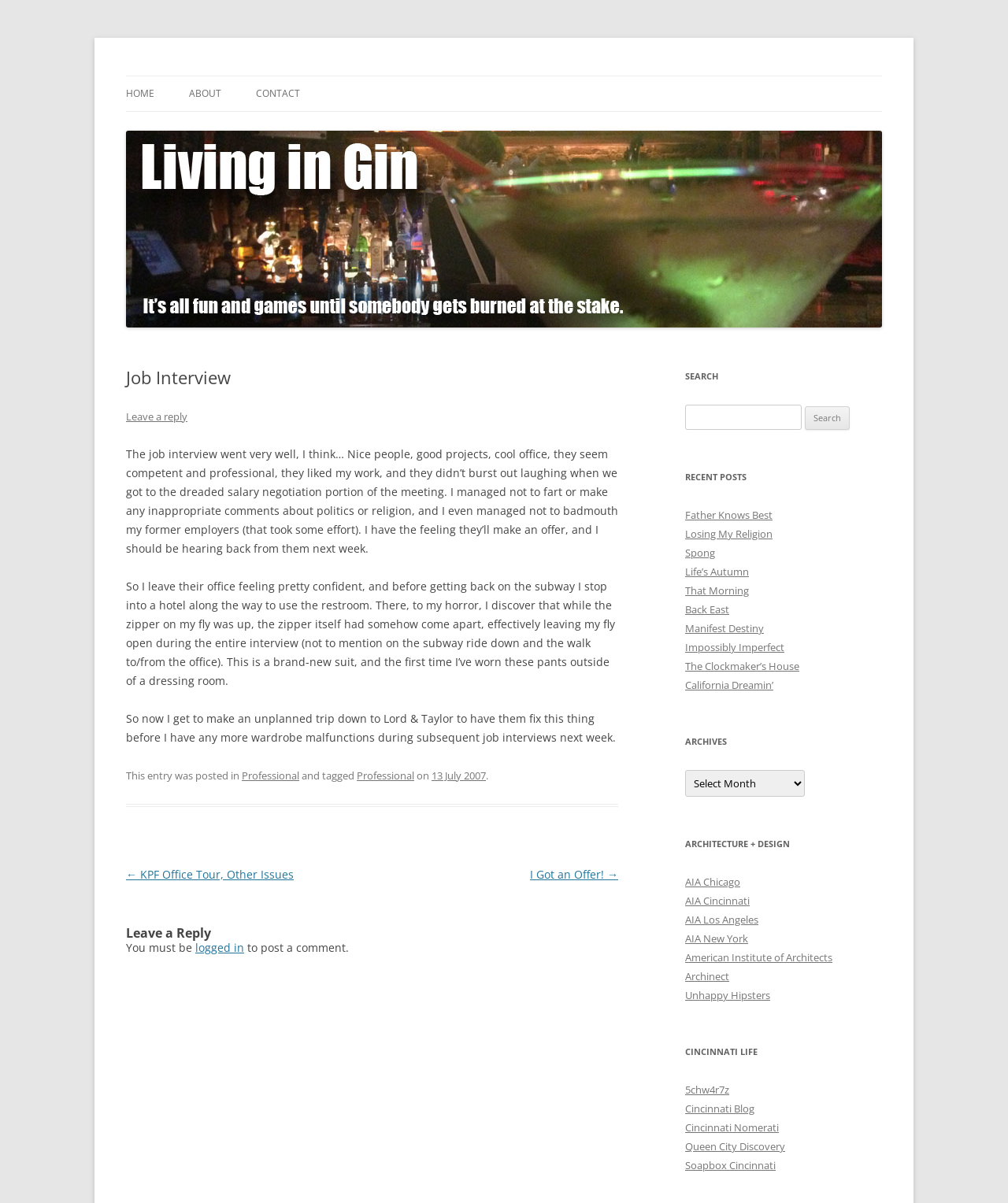Using the information in the image, give a detailed answer to the following question: What is the title of the article?

The title of the article can be found in the heading element with the text 'Job Interview' inside the article section of the webpage.